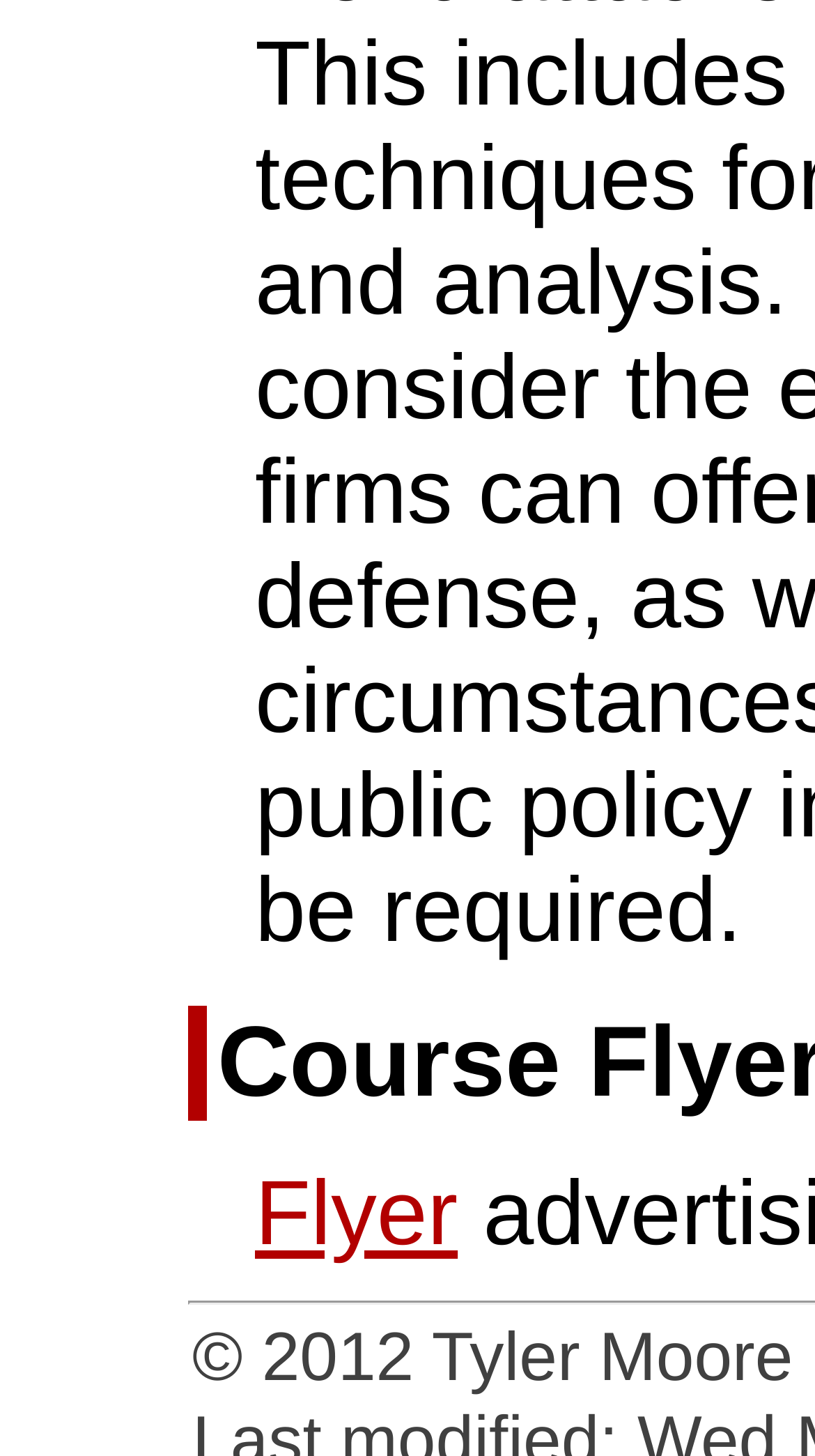Given the element description Flyer, identify the bounding box coordinates for the UI element on the webpage screenshot. The format should be (top-left x, top-left y, bottom-right x, bottom-right y), with values between 0 and 1.

[0.313, 0.798, 0.562, 0.869]